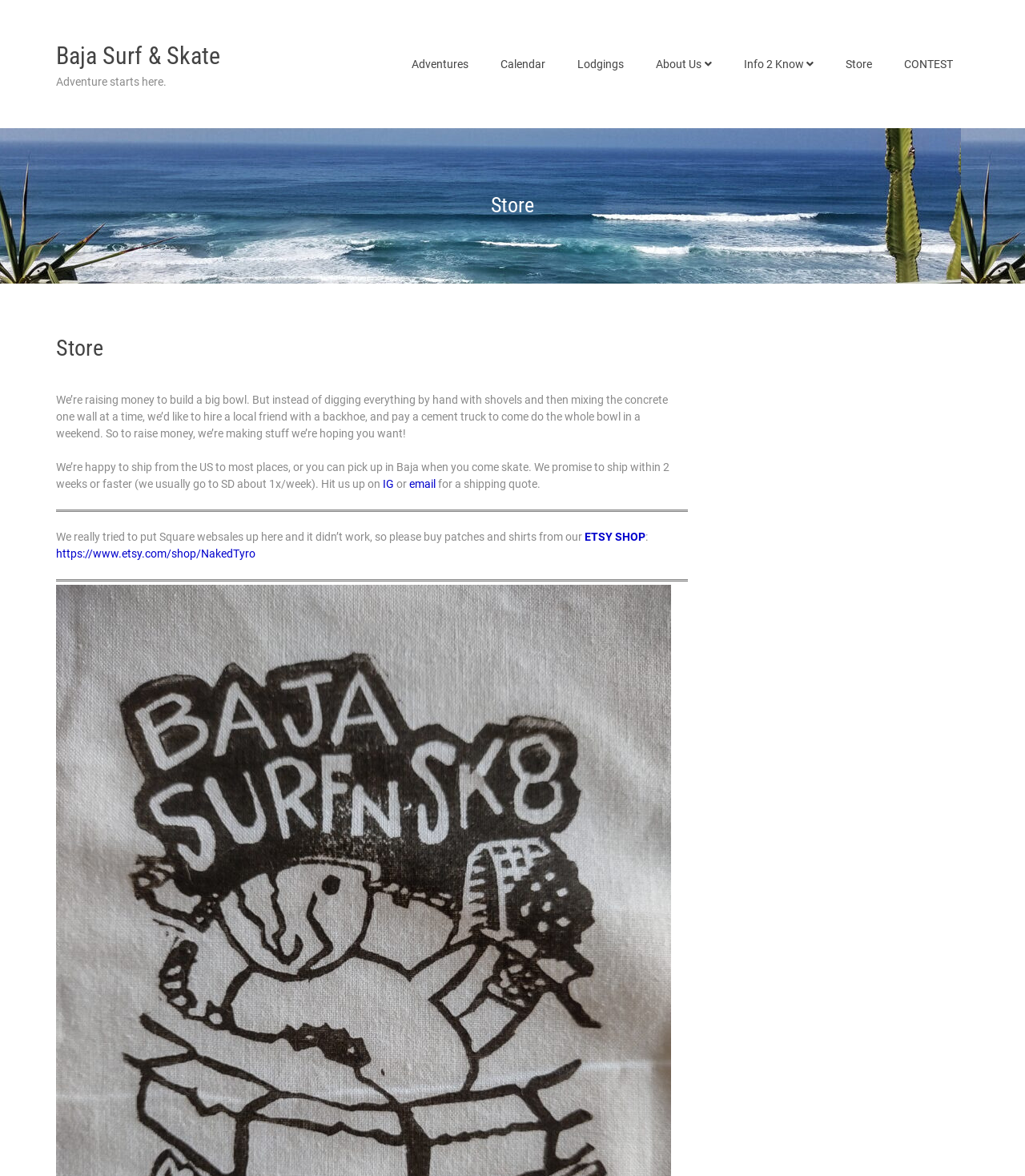Indicate the bounding box coordinates of the element that must be clicked to execute the instruction: "Click on the 'Adventures' link". The coordinates should be given as four float numbers between 0 and 1, i.e., [left, top, right, bottom].

[0.386, 0.037, 0.473, 0.072]